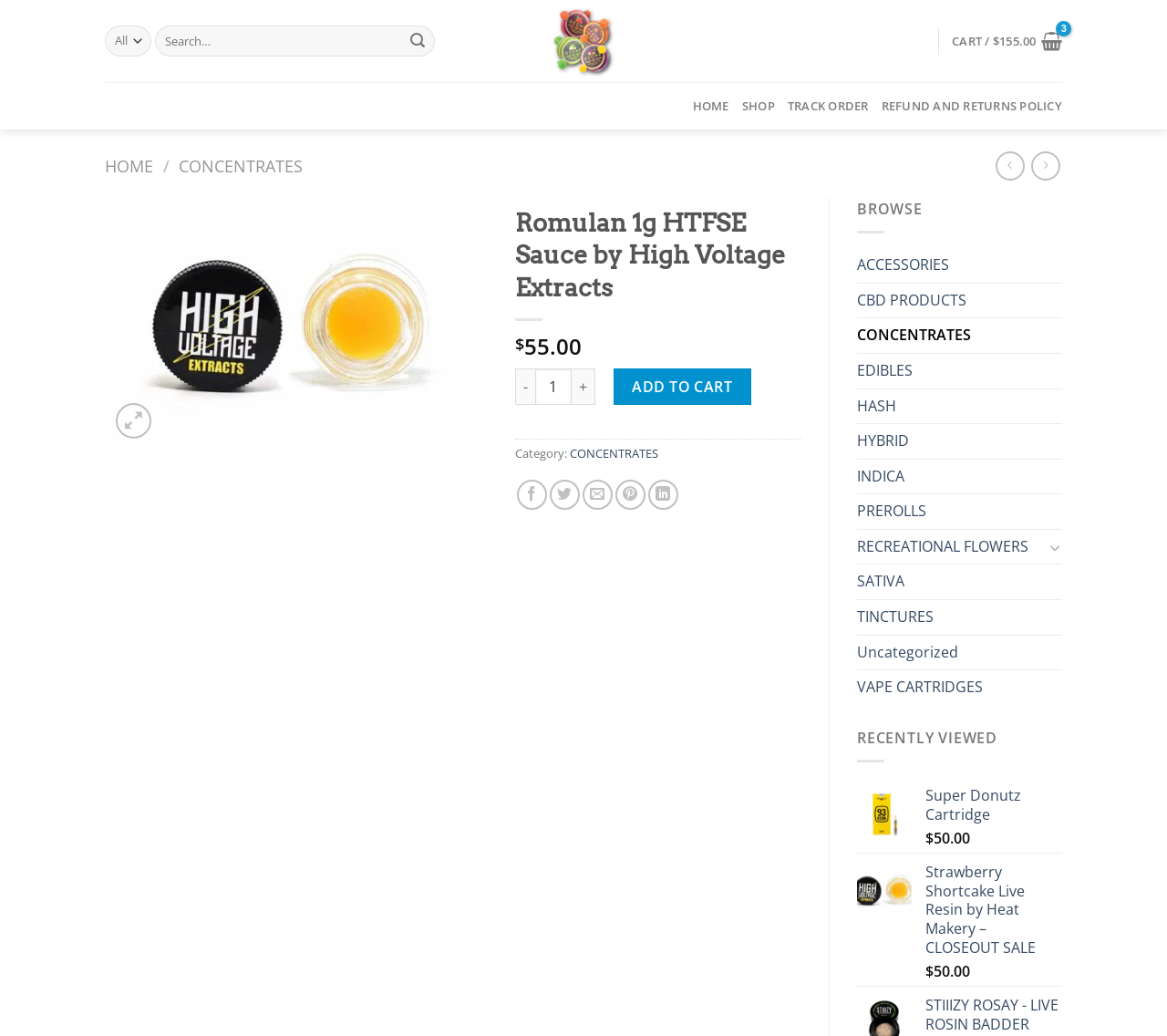Determine the coordinates of the bounding box that should be clicked to complete the instruction: "Add Romulan 1g HTFSE Sauce to cart". The coordinates should be represented by four float numbers between 0 and 1: [left, top, right, bottom].

[0.526, 0.356, 0.643, 0.391]